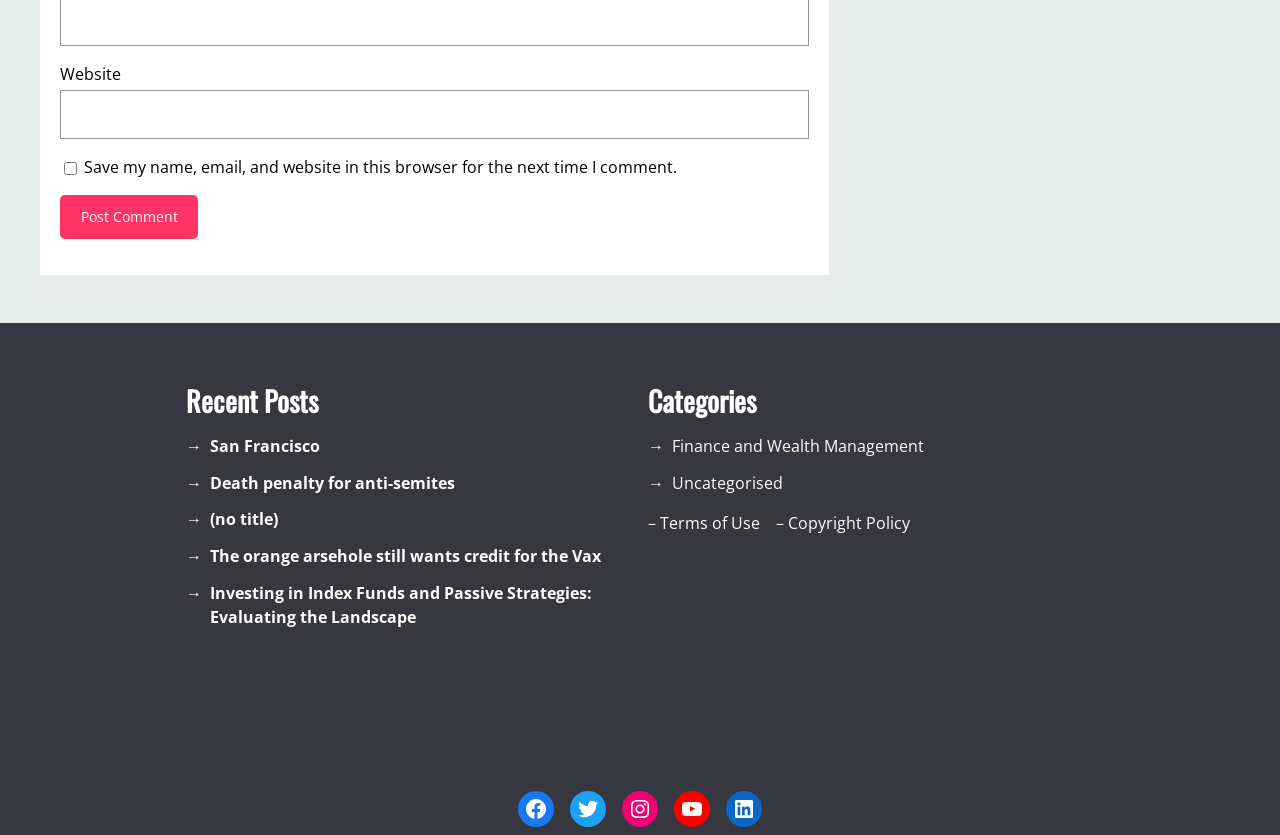Identify the bounding box coordinates for the element you need to click to achieve the following task: "Go to recent post San Francisco". The coordinates must be four float values ranging from 0 to 1, formatted as [left, top, right, bottom].

[0.145, 0.519, 0.494, 0.548]